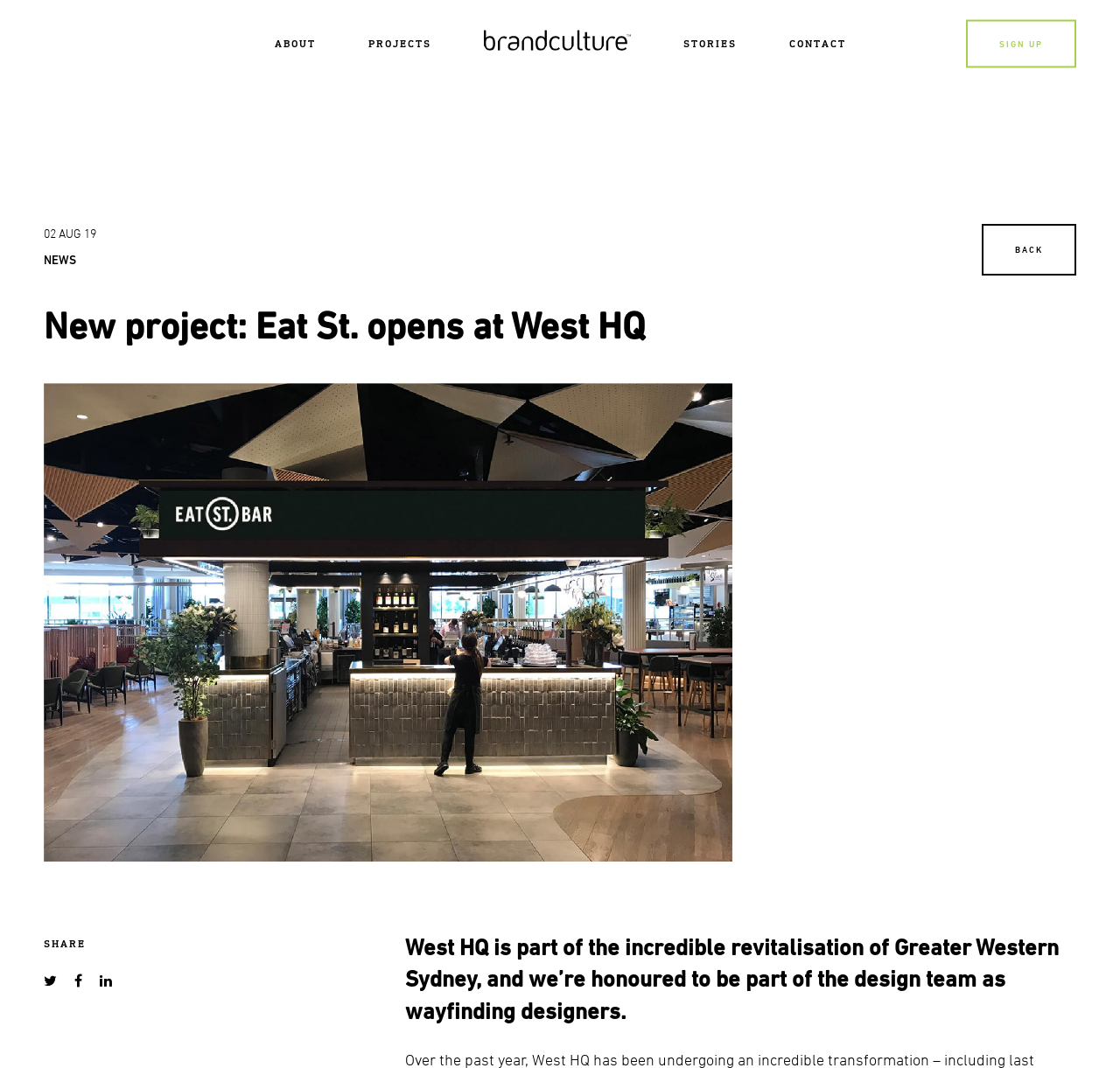Construct a thorough caption encompassing all aspects of the webpage.

The webpage appears to be a project showcase page, specifically highlighting the "Eat St. opens at West HQ" project. At the top, there is a navigation menu with links to "ABOUT", "CULTURE", "SERVICES", "TEAM", "PROJECTS", "HOME", "STORIES", and "CONTACT", aligned horizontally and spaced evenly. 

Below the navigation menu, there is a prominent heading that reads "New project: Eat St. opens at West HQ". Underneath this heading, there is a large image that takes up most of the width of the page. 

To the left of the image, there is a section with a date "02 AUG 19" and a link to "NEWS". Above the image, there is a button labeled "SIGN UP" positioned at the top-right corner of the page. 

At the bottom of the page, there is a heading that summarizes the project, stating that "West HQ is part of the incredible revitalisation of Greater Western Sydney, and we’re honoured to be part of the design team as wayfinding designers." 

Additionally, there are social media links at the bottom-left corner of the page, represented by icons. A "BACK" link is positioned at the bottom-right corner, and a "SHARE" text is located above it. There is also a small image at the very bottom-right corner of the page.